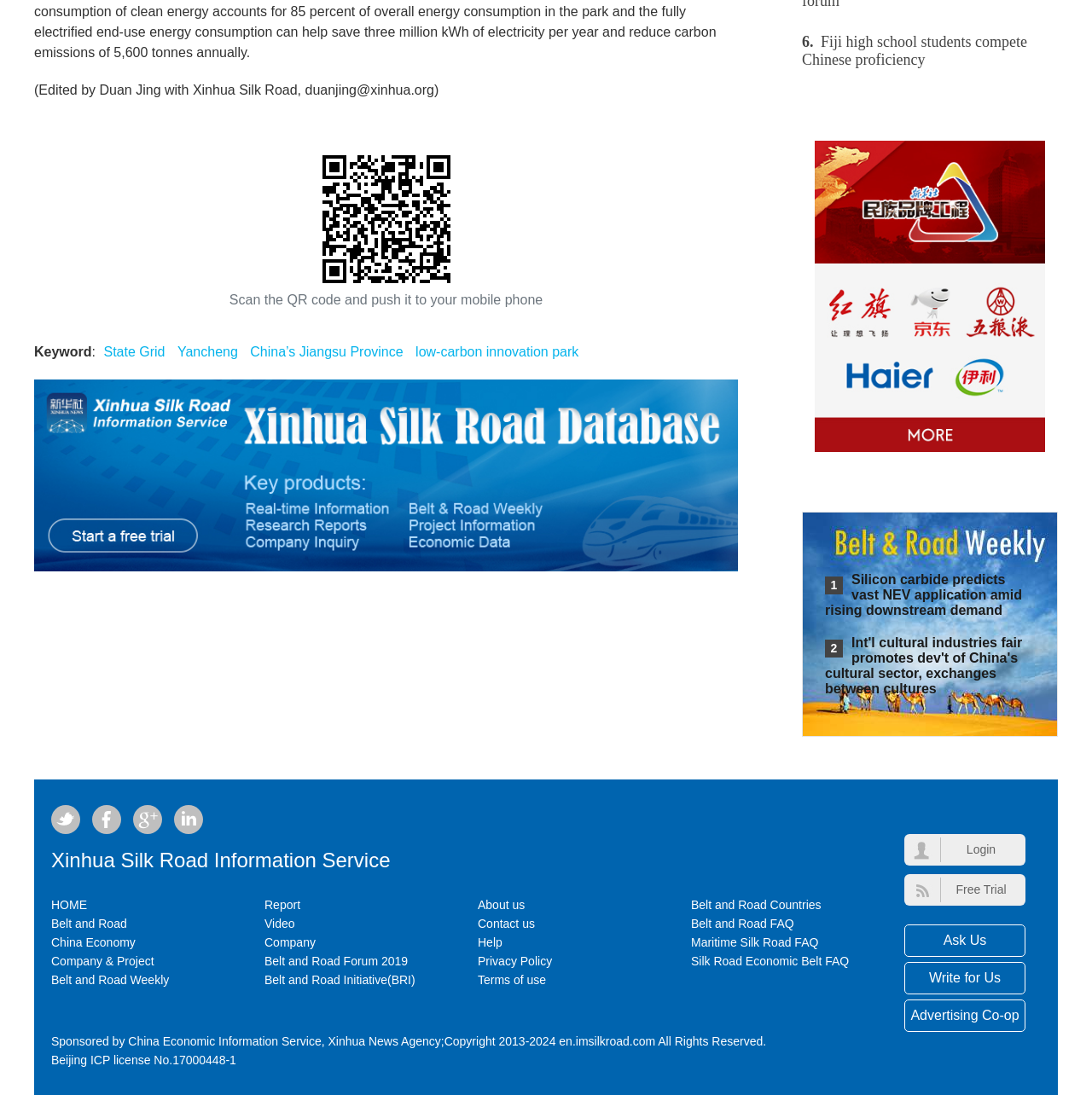Refer to the screenshot and give an in-depth answer to this question: What is the name of the information service provided by Xinhua News Agency?

The question can be answered by looking at the section where it says 'Xinhua Silk Road Information Service'. This indicates that the name of the information service provided by Xinhua News Agency is Xinhua Silk Road Information Service.